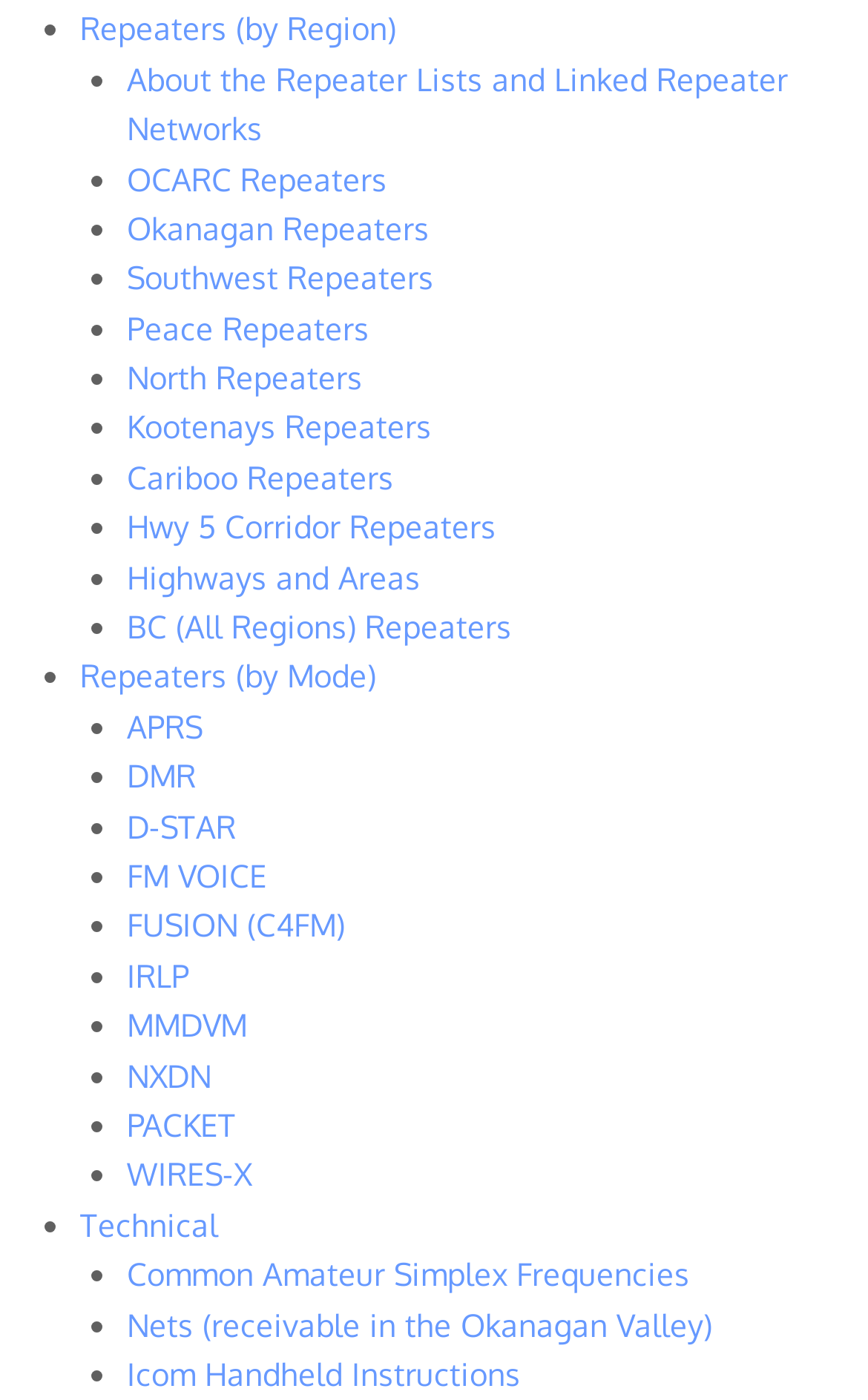Provide the bounding box coordinates of the HTML element described by the text: "Common Amateur Simplex Frequencies".

[0.146, 0.896, 0.795, 0.923]